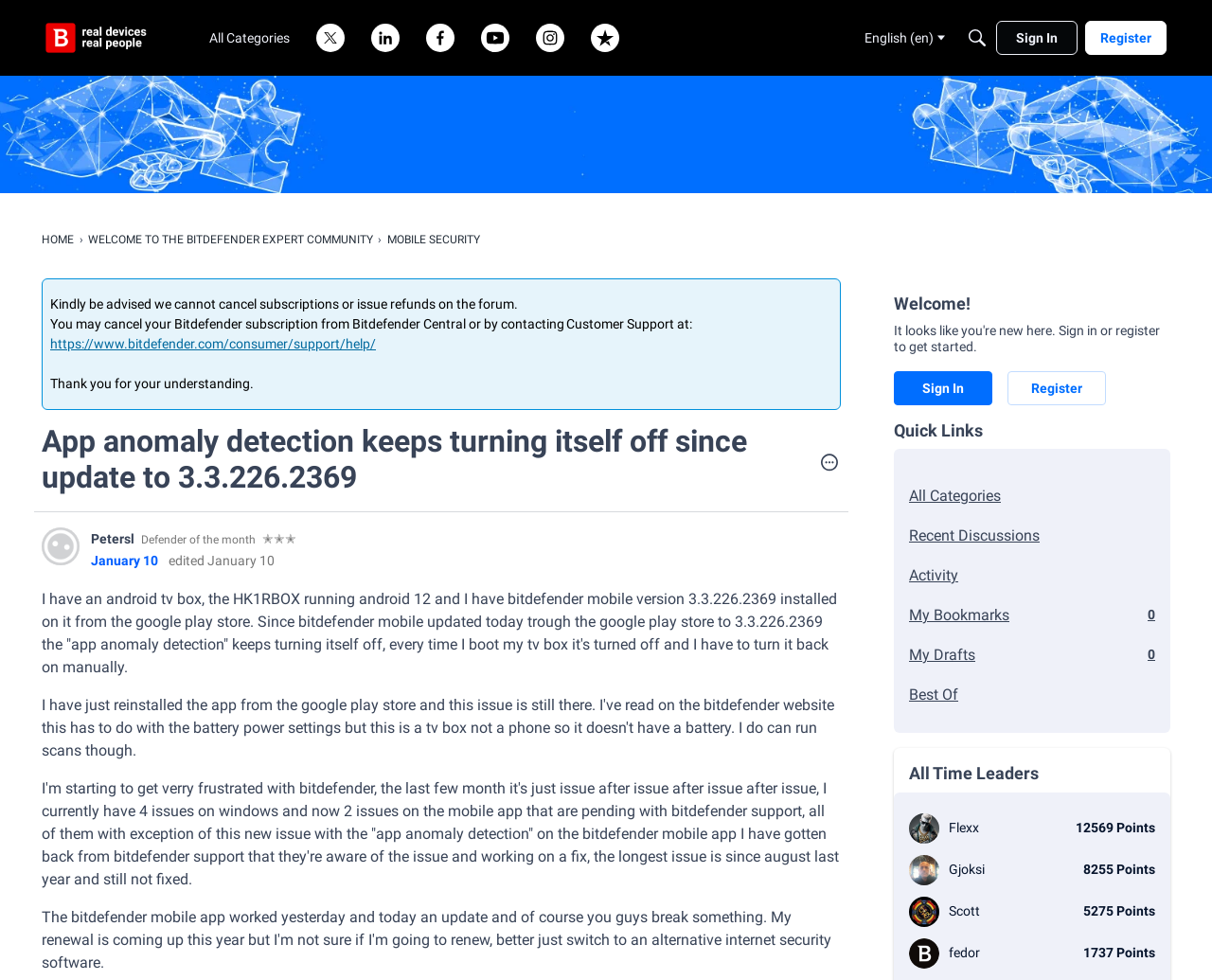What is the name of the Bitdefender community?
Respond to the question with a single word or phrase according to the image.

Expert Community